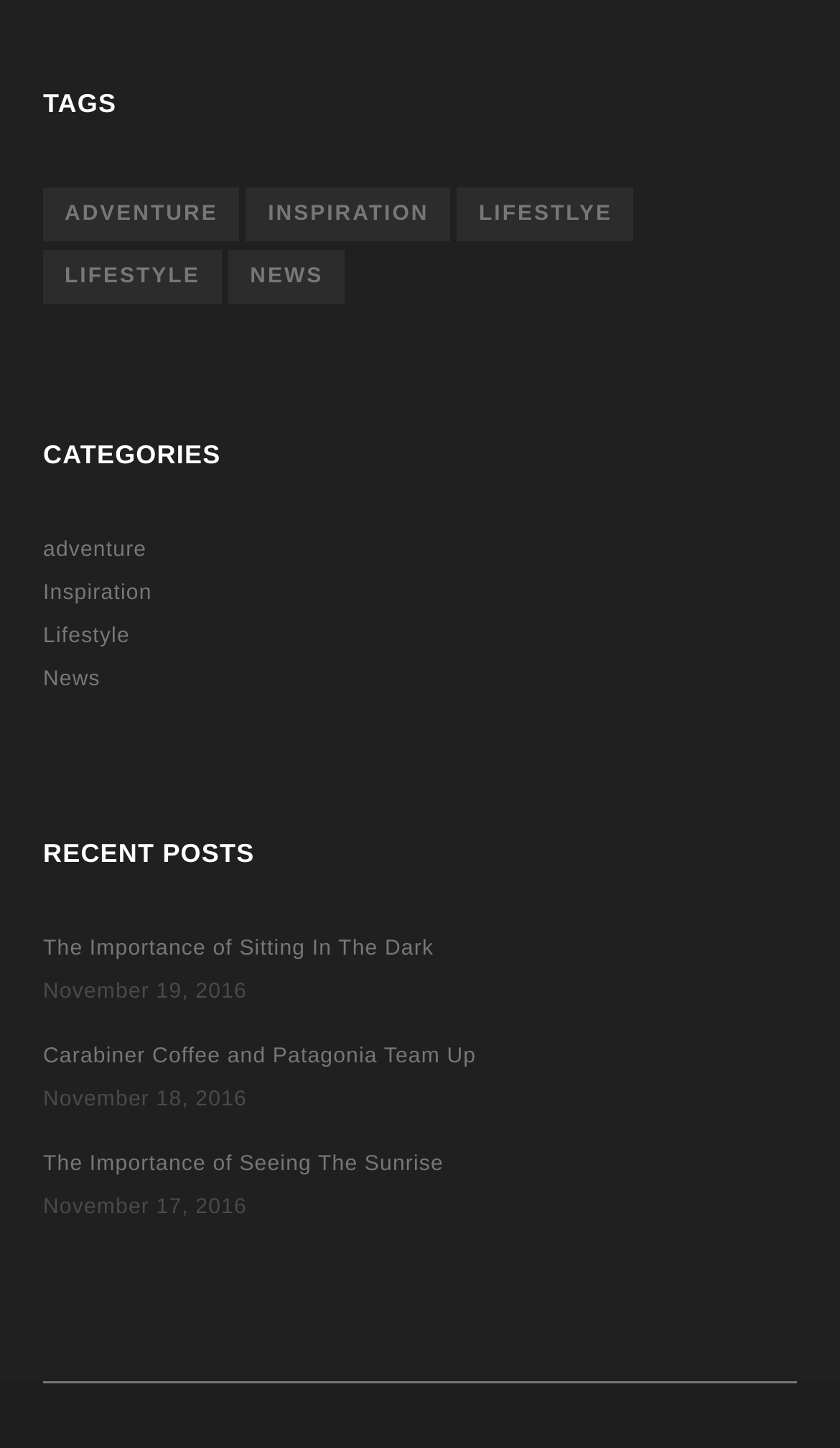What is the title of the latest post?
Please use the image to provide a one-word or short phrase answer.

The Importance of Sitting In The Dark